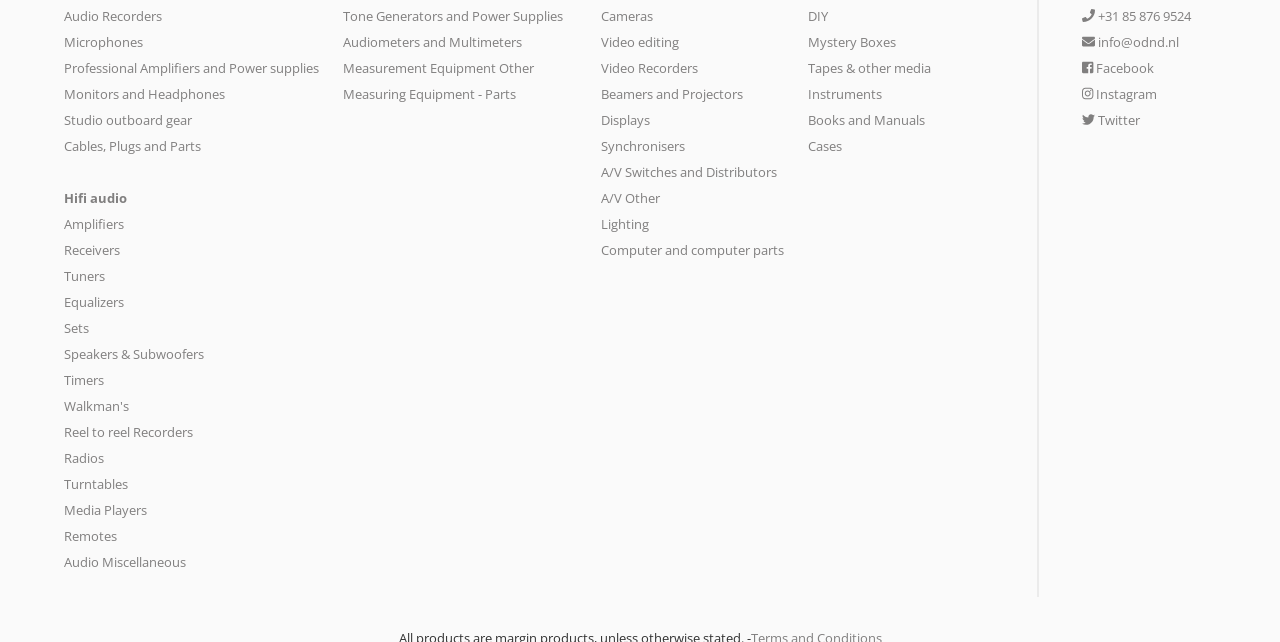Show the bounding box coordinates for the element that needs to be clicked to execute the following instruction: "Browse Hifi audio". Provide the coordinates in the form of four float numbers between 0 and 1, i.e., [left, top, right, bottom].

[0.05, 0.294, 0.099, 0.322]